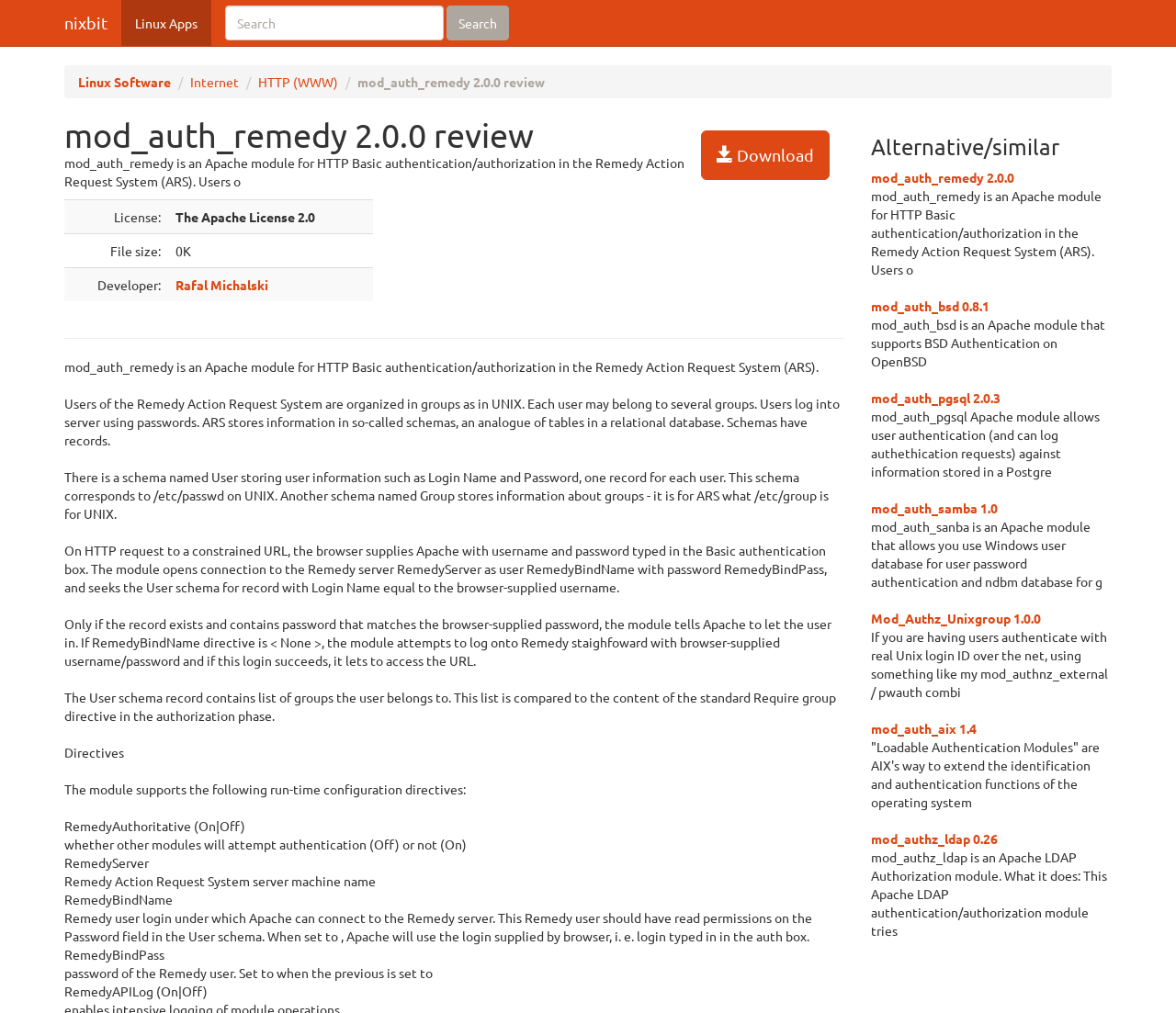Show the bounding box coordinates of the region that should be clicked to follow the instruction: "View alternative mod_auth_bsd 0.8.1."

[0.74, 0.294, 0.841, 0.31]